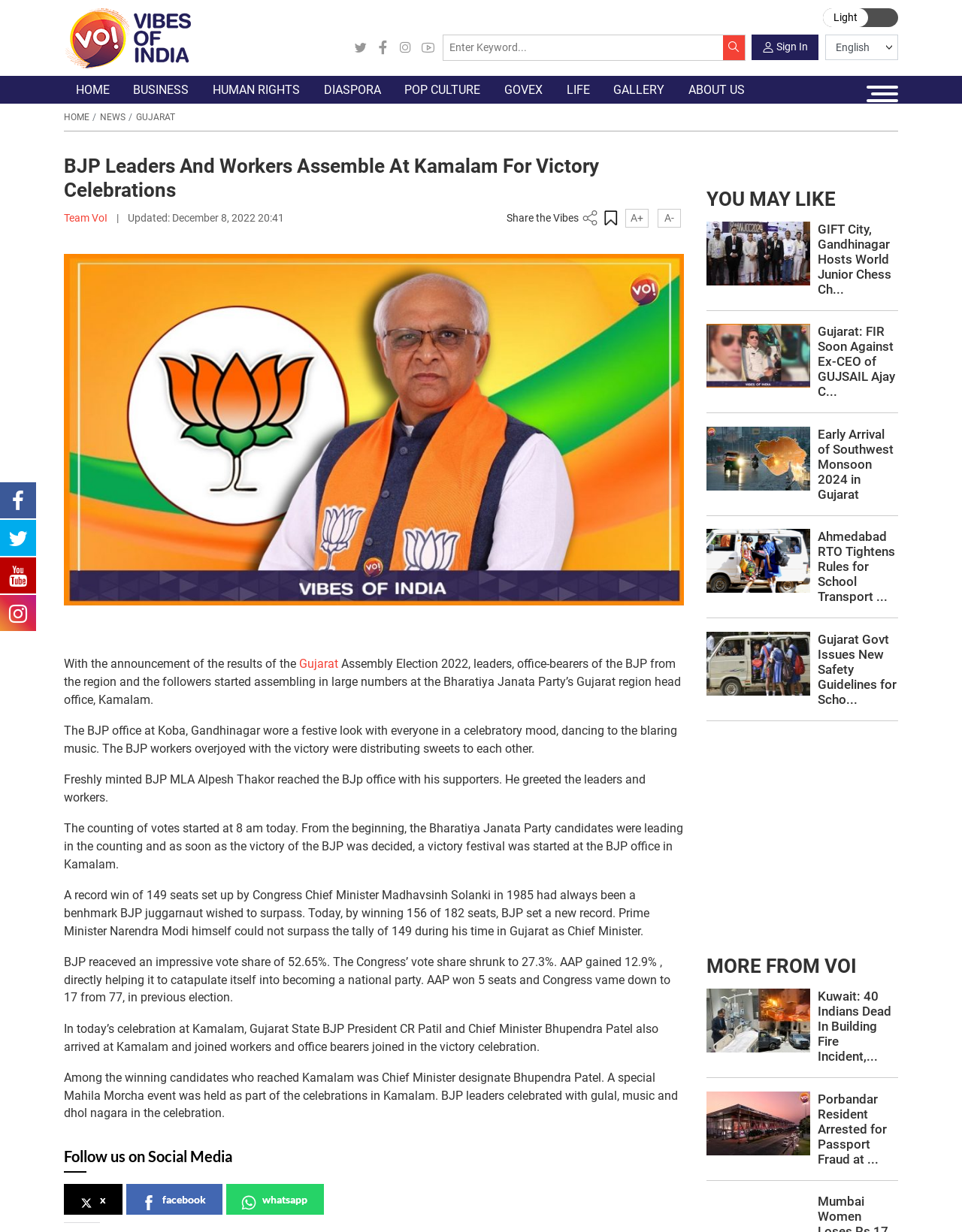Select the bounding box coordinates of the element I need to click to carry out the following instruction: "Search for a keyword".

[0.461, 0.028, 0.774, 0.049]